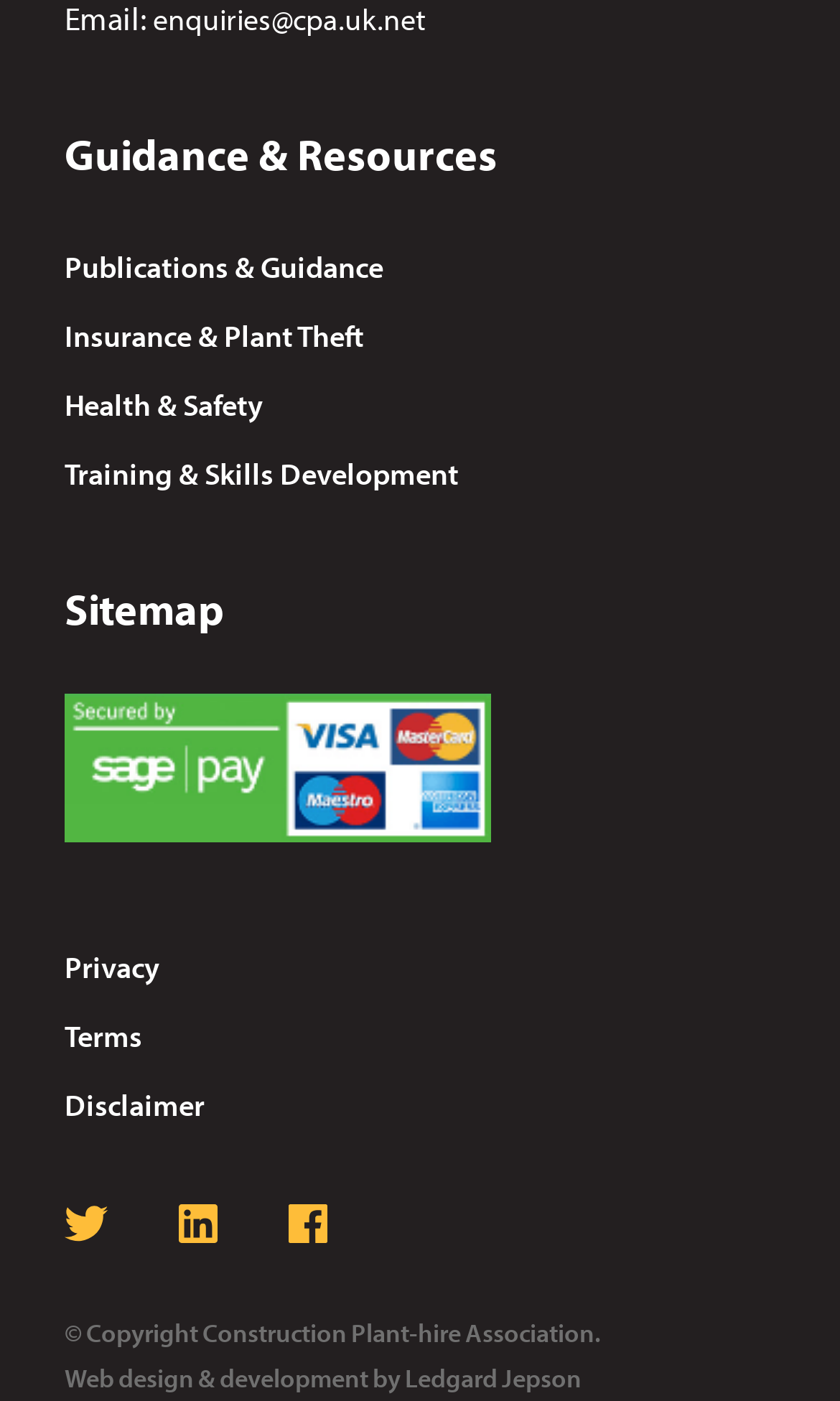Could you provide the bounding box coordinates for the portion of the screen to click to complete this instruction: "Go to the 'Privacy' page"?

[0.077, 0.676, 0.19, 0.704]